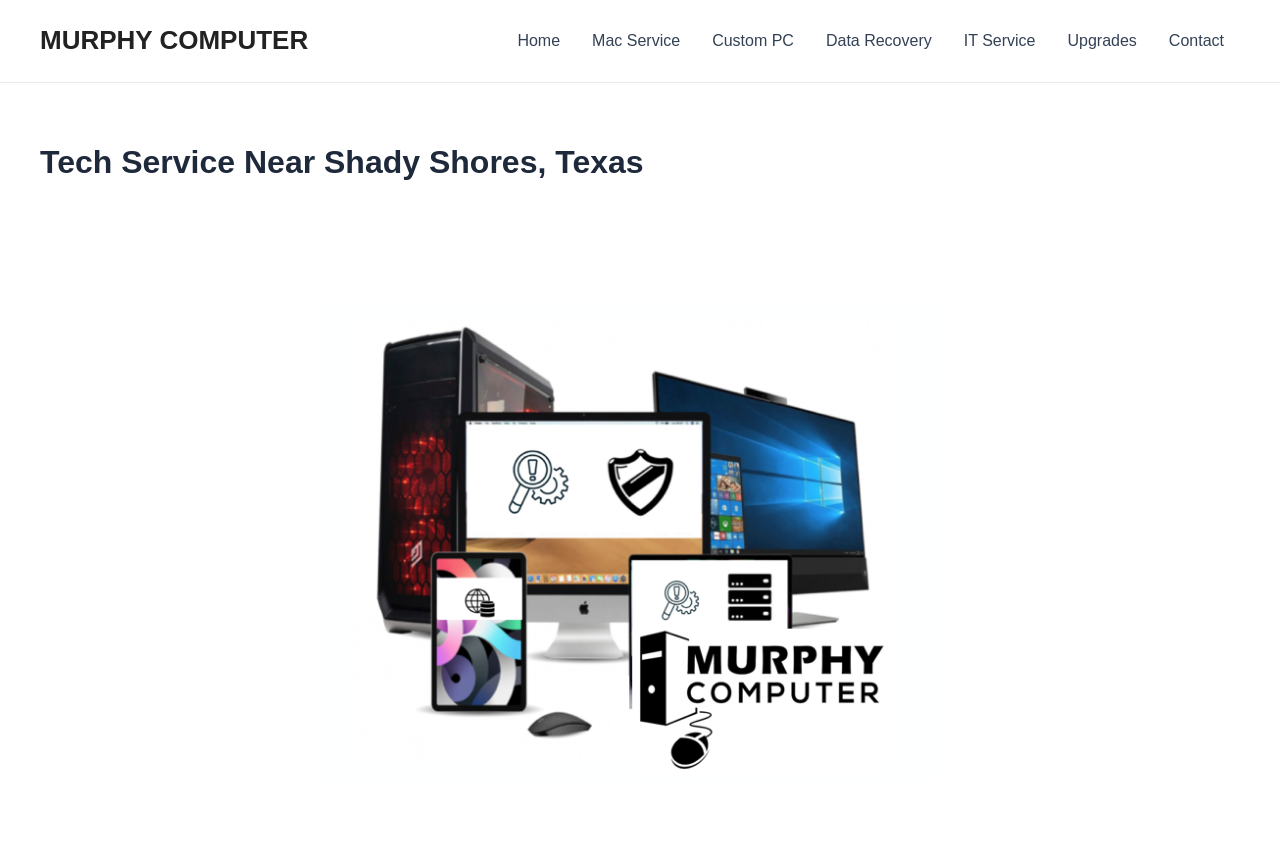Analyze the image and give a detailed response to the question:
What type of service does the company offer?

The company offers tech service, which can be inferred from the heading element 'Tech Service Near Shady Shores, Texas'. This suggests that the company provides technical services to its customers.